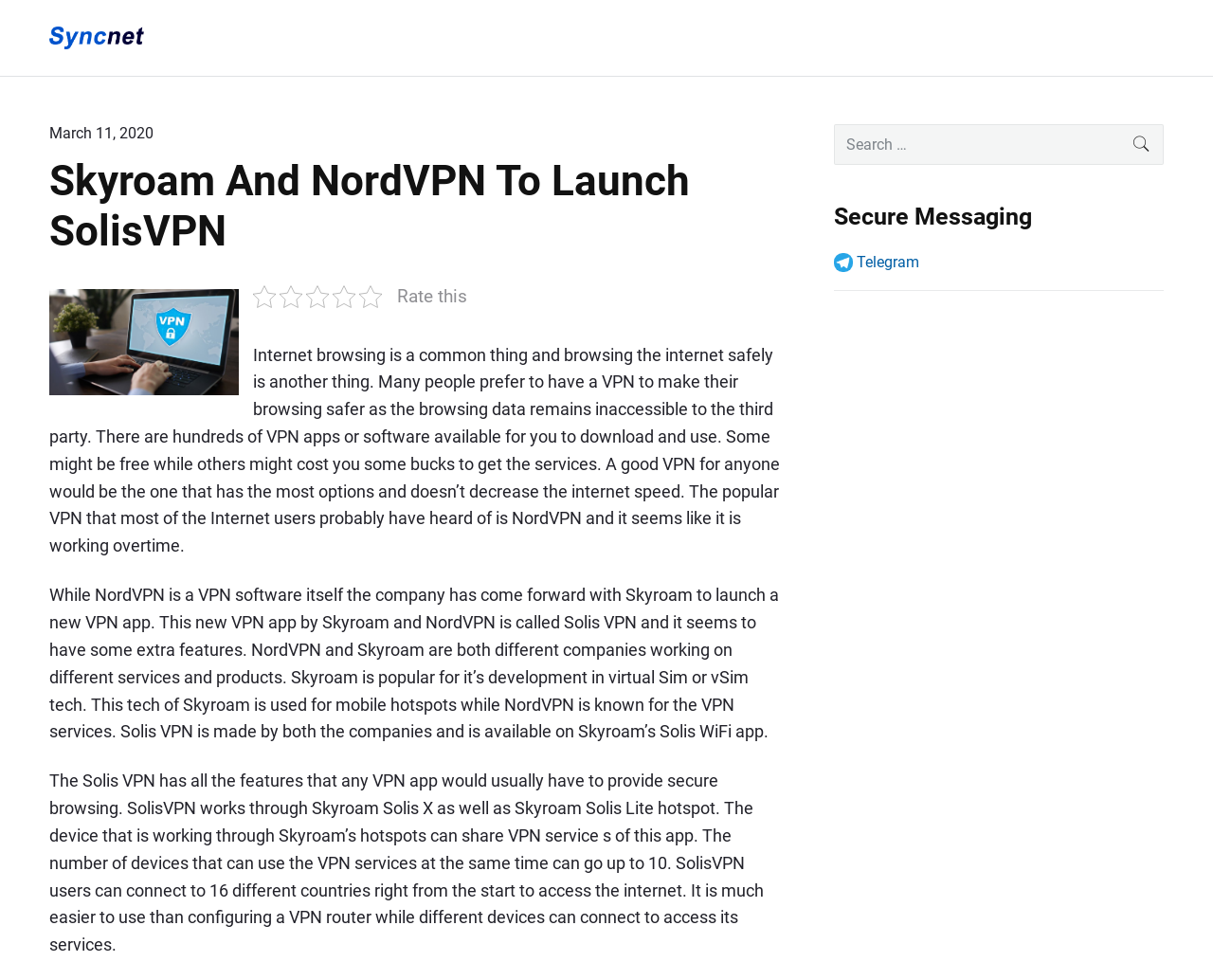What is the name of the new VPN app?
Give a single word or phrase as your answer by examining the image.

Solis VPN